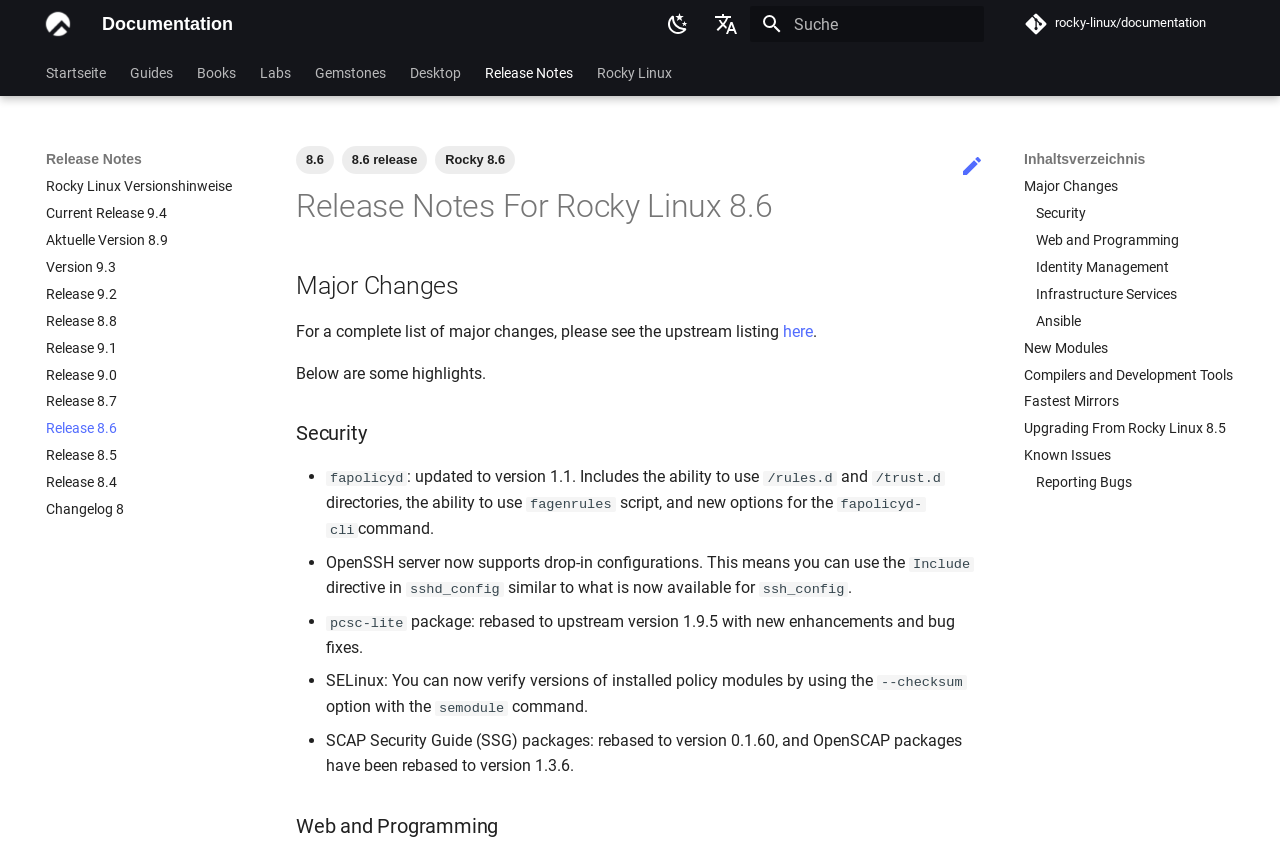Kindly determine the bounding box coordinates of the area that needs to be clicked to fulfill this instruction: "Go to Release Notes".

[0.379, 0.074, 0.448, 0.095]